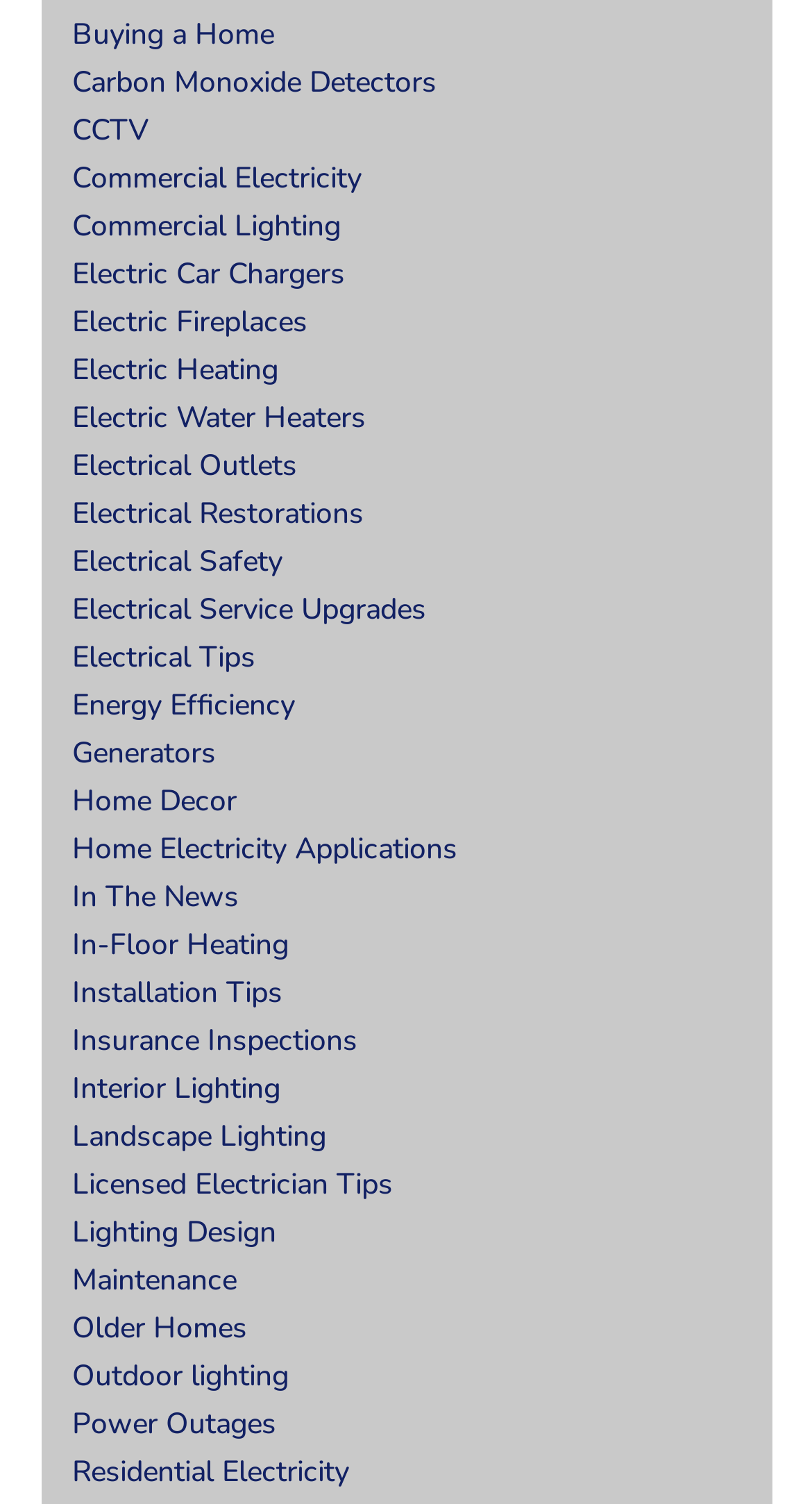Provide the bounding box for the UI element matching this description: "Buying a Home".

[0.088, 0.01, 0.337, 0.037]